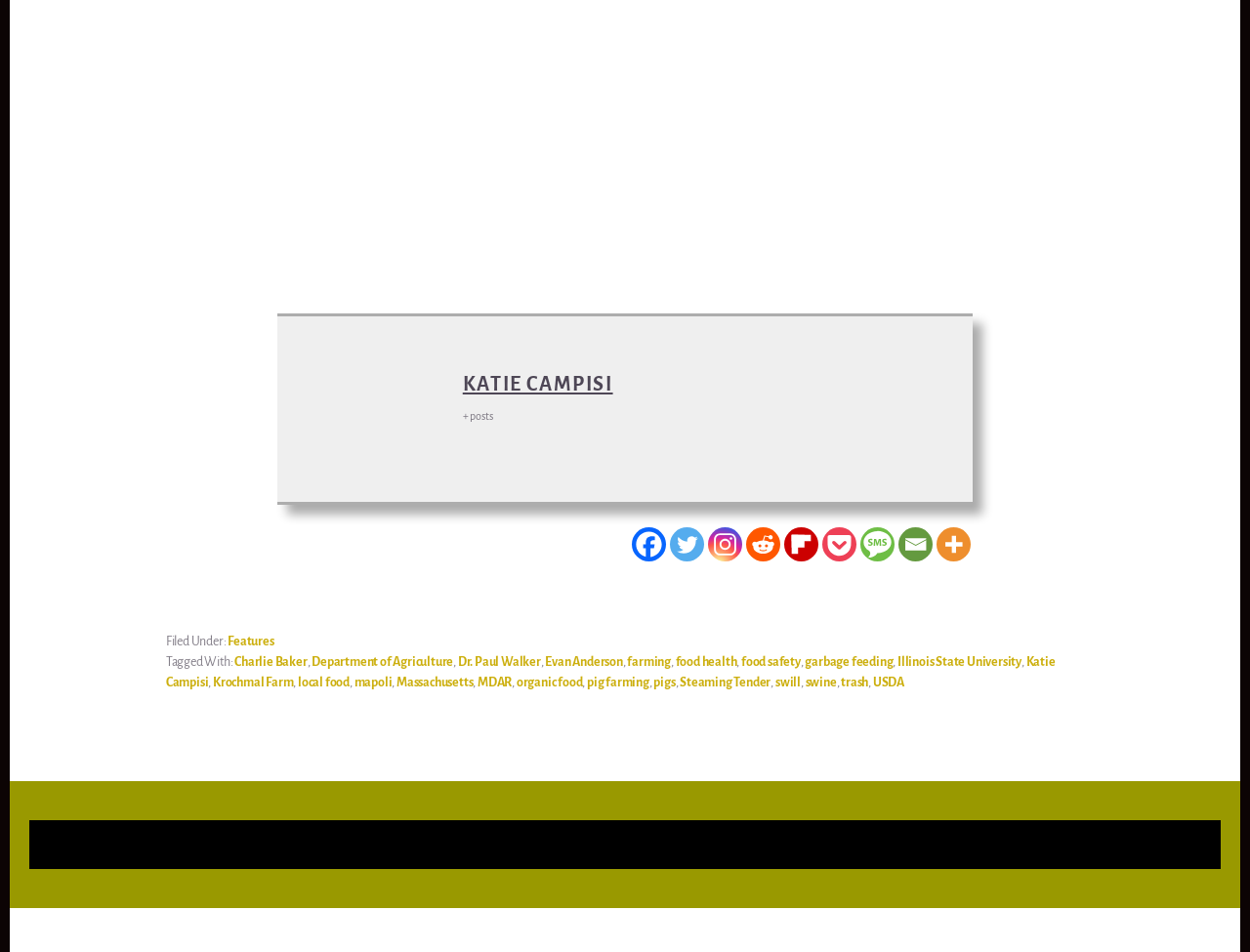Locate the UI element described as follows: "aria-label="Instagram" title="Instagram"". Return the bounding box coordinates as four float numbers between 0 and 1 in the order [left, top, right, bottom].

[0.567, 0.553, 0.594, 0.589]